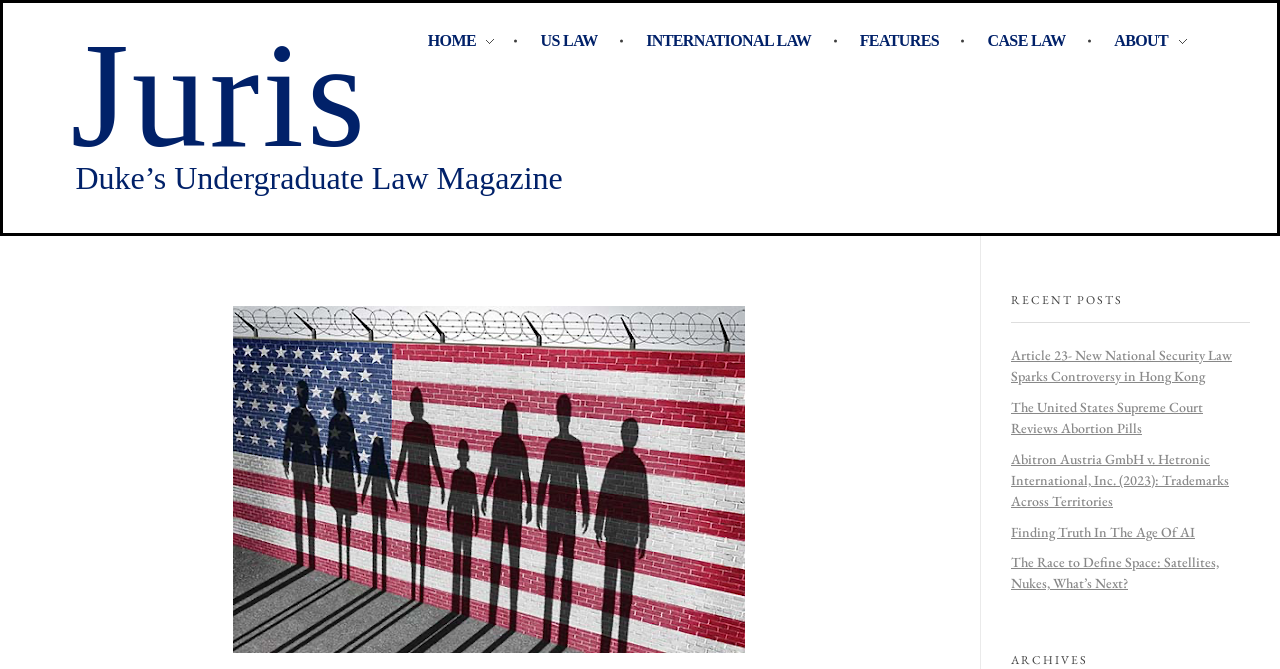Please identify the bounding box coordinates of the element's region that I should click in order to complete the following instruction: "Check the posts published on March 20, 2011". The bounding box coordinates consist of four float numbers between 0 and 1, i.e., [left, top, right, bottom].

None